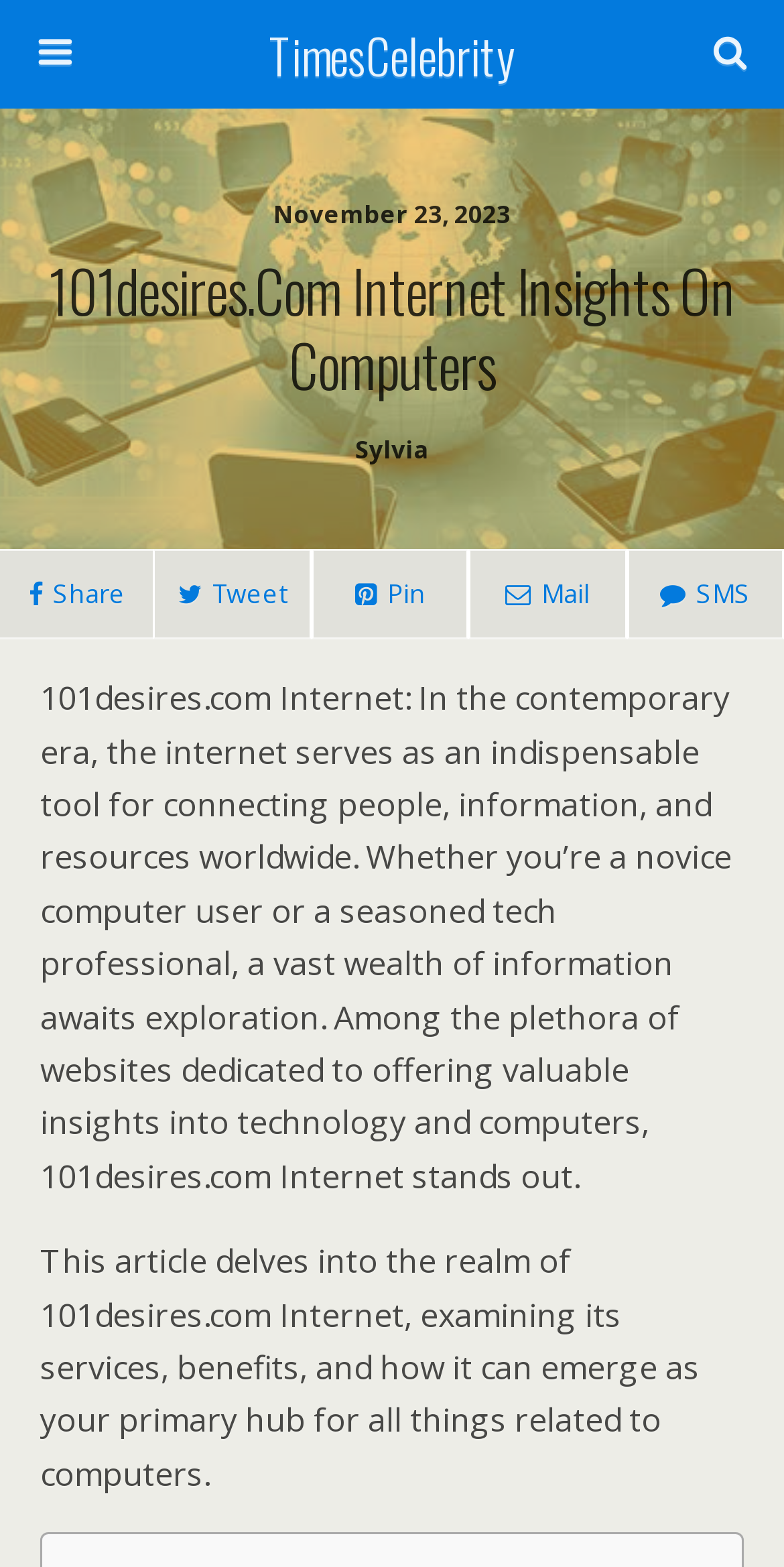Please determine the main heading text of this webpage.

101desires.Com Internet Insights On Computers